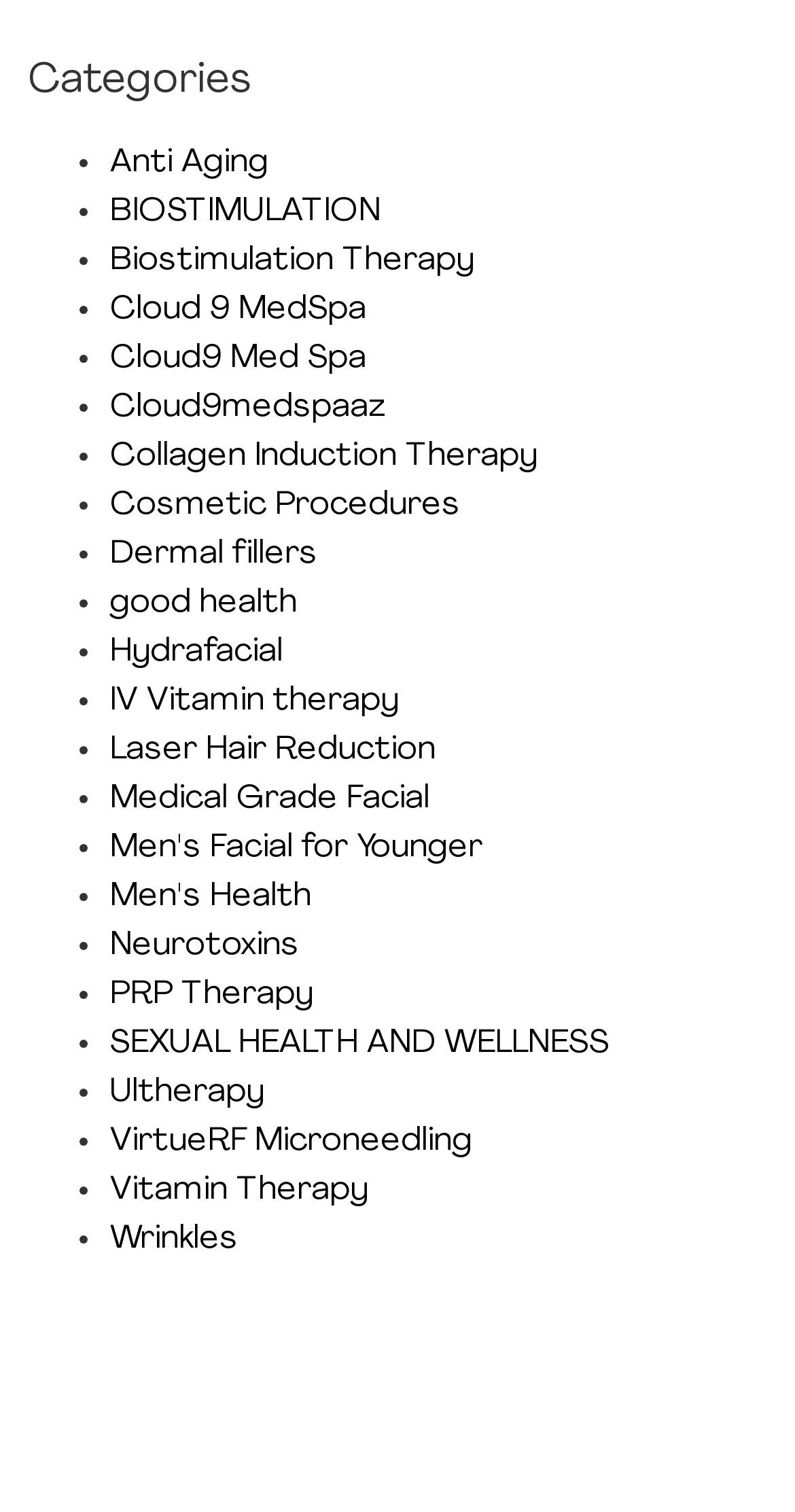How many categories are listed?
Using the information from the image, provide a comprehensive answer to the question.

I counted the number of links under the 'Categories' heading, and there are 27 links, each representing a category.